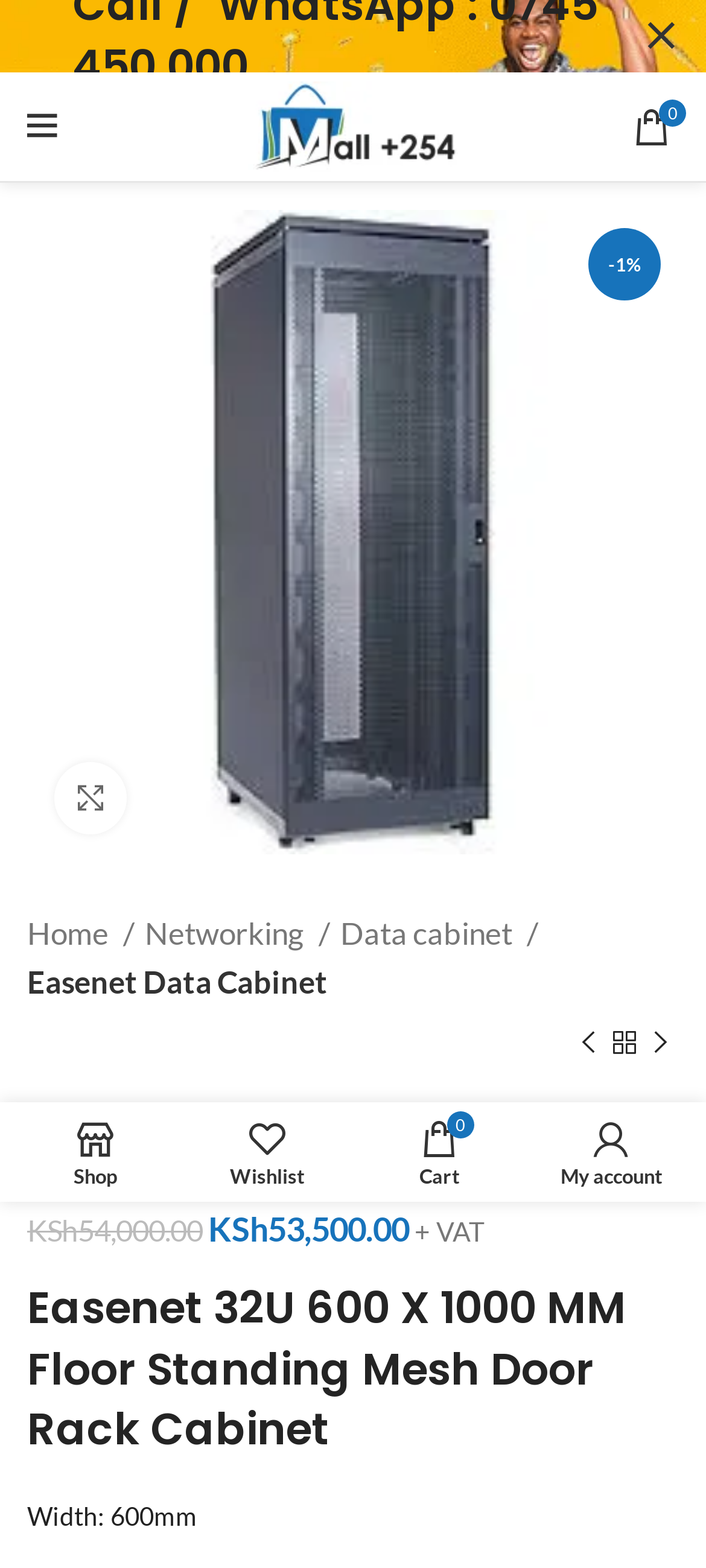Please specify the bounding box coordinates of the clickable region to carry out the following instruction: "View cart". The coordinates should be four float numbers between 0 and 1, in the format [left, top, right, bottom].

[0.5, 0.709, 0.744, 0.761]